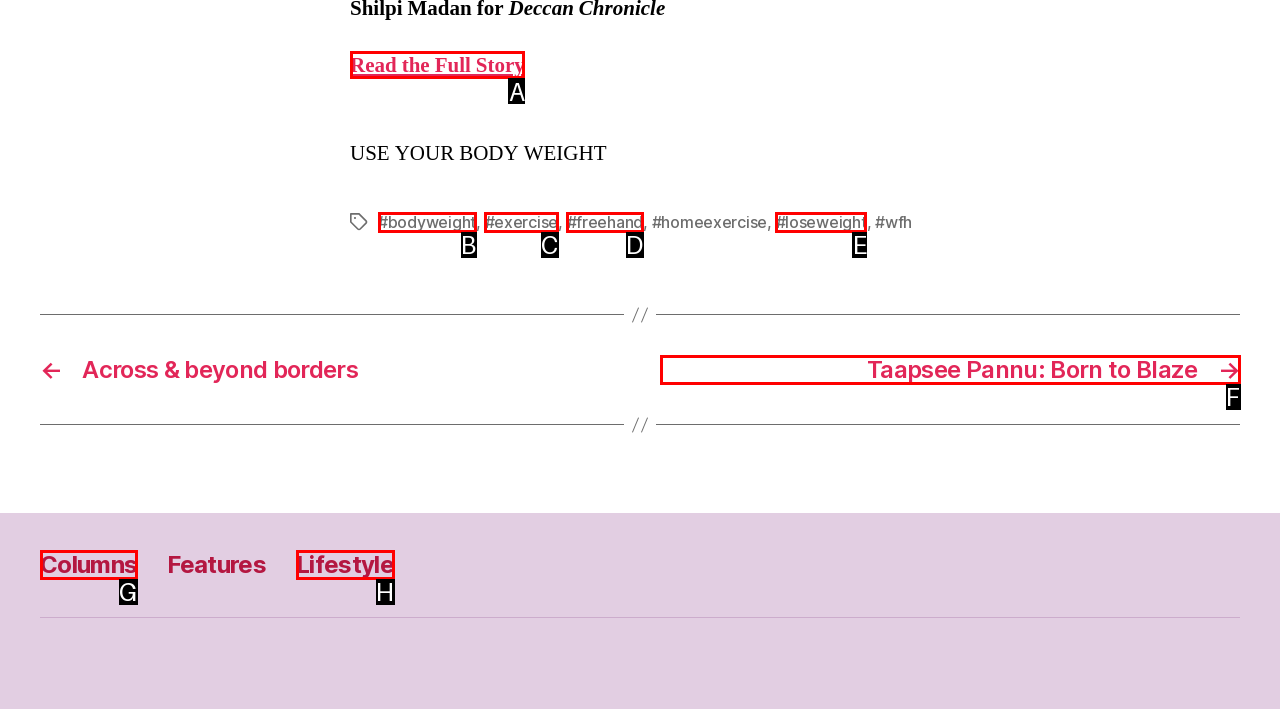Determine which HTML element I should select to execute the task: Read about Taapsee Pannu: Born to Blaze
Reply with the corresponding option's letter from the given choices directly.

F